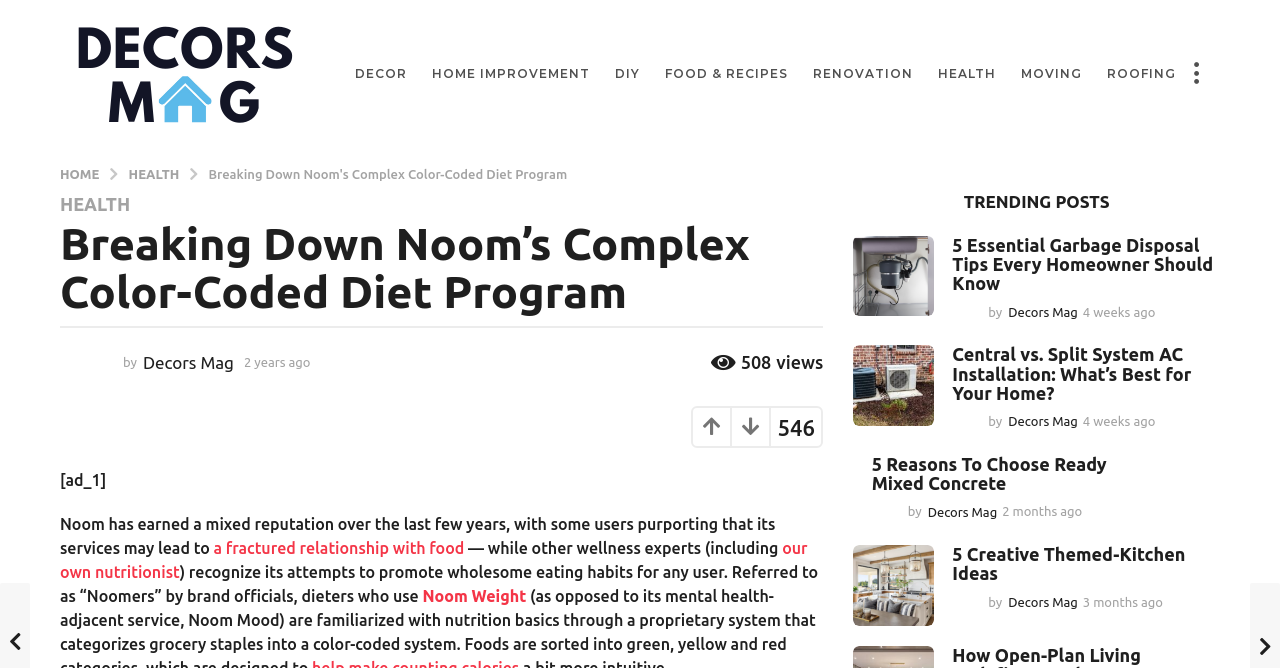Identify the bounding box coordinates of the region that should be clicked to execute the following instruction: "View the 'TRENDING POSTS'".

[0.667, 0.288, 0.953, 0.316]